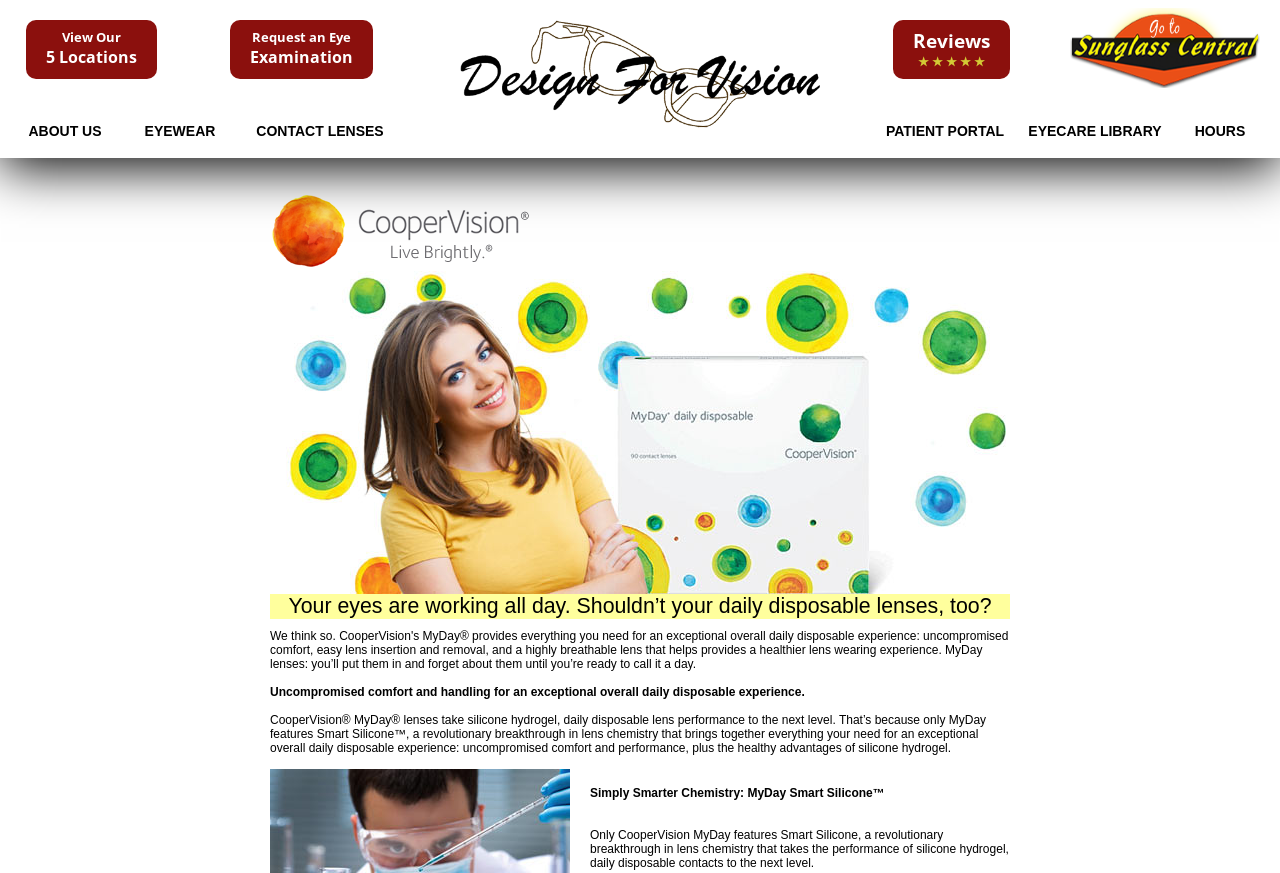Locate the bounding box coordinates of the area you need to click to fulfill this instruction: 'View locations'. The coordinates must be in the form of four float numbers ranging from 0 to 1: [left, top, right, bottom].

[0.02, 0.023, 0.123, 0.09]